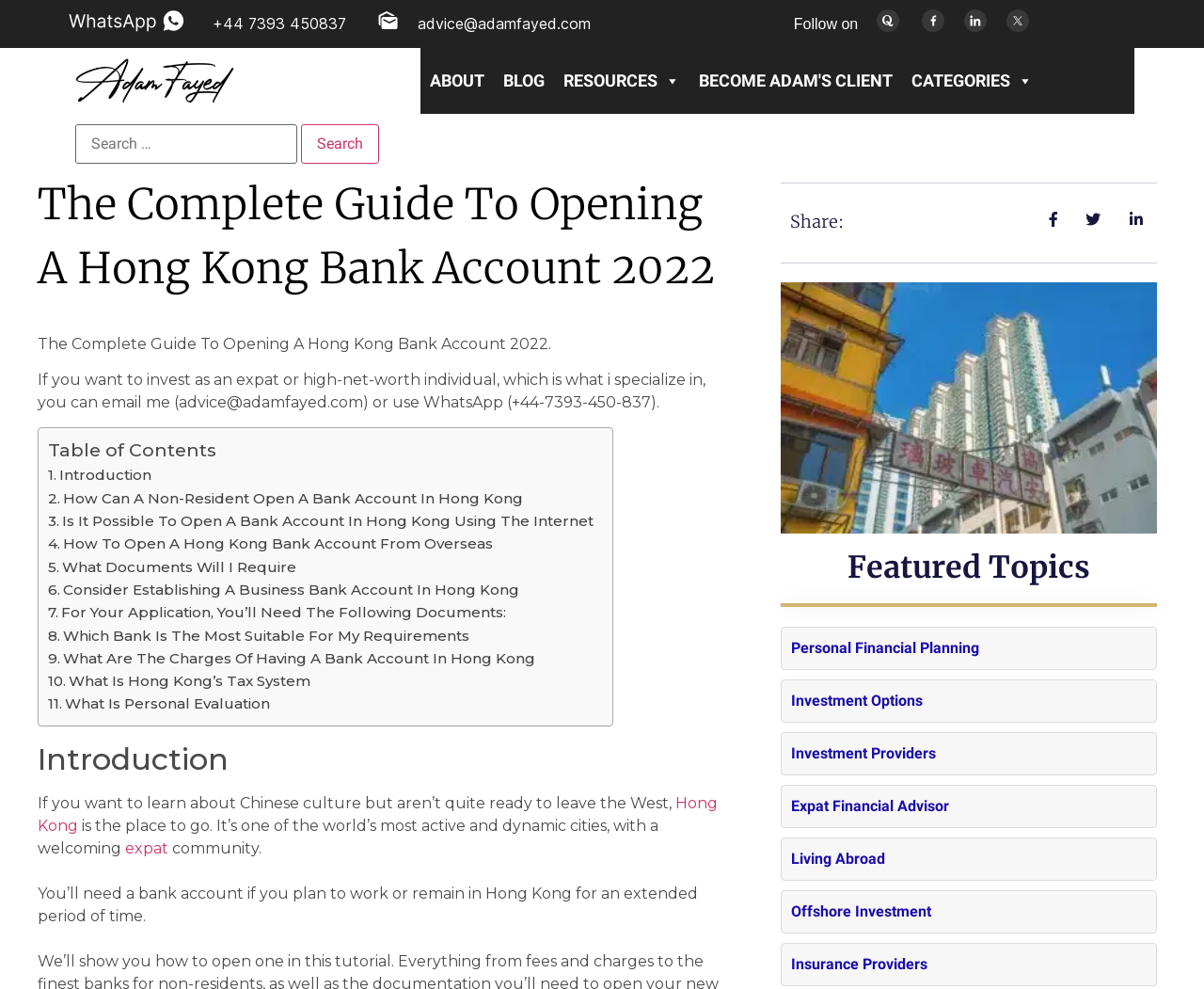Please identify the bounding box coordinates of the area that needs to be clicked to follow this instruction: "Search for something".

[0.062, 0.125, 0.345, 0.166]